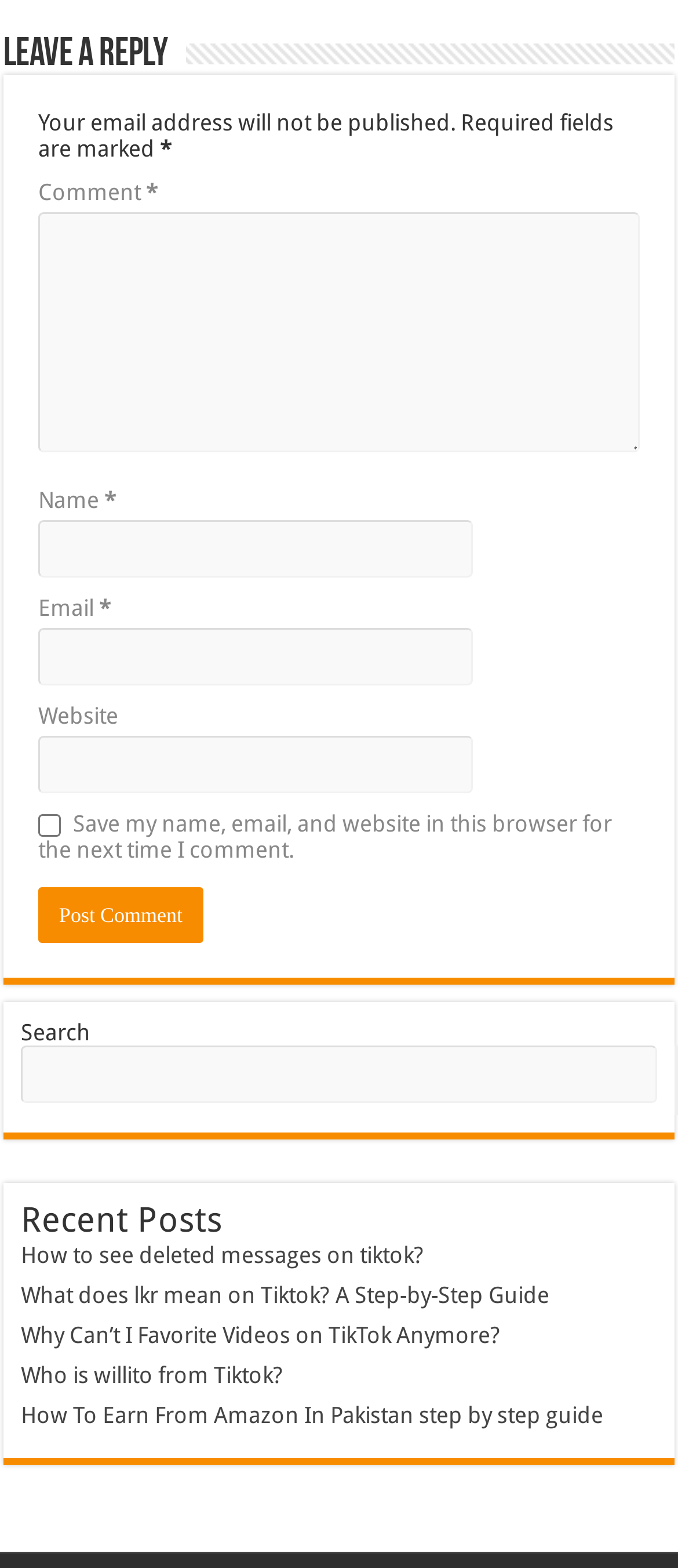Based on the element description, predict the bounding box coordinates (top-left x, top-left y, bottom-right x, bottom-right y) for the UI element in the screenshot: Who is willito from Tiktok?

[0.031, 0.868, 0.418, 0.885]